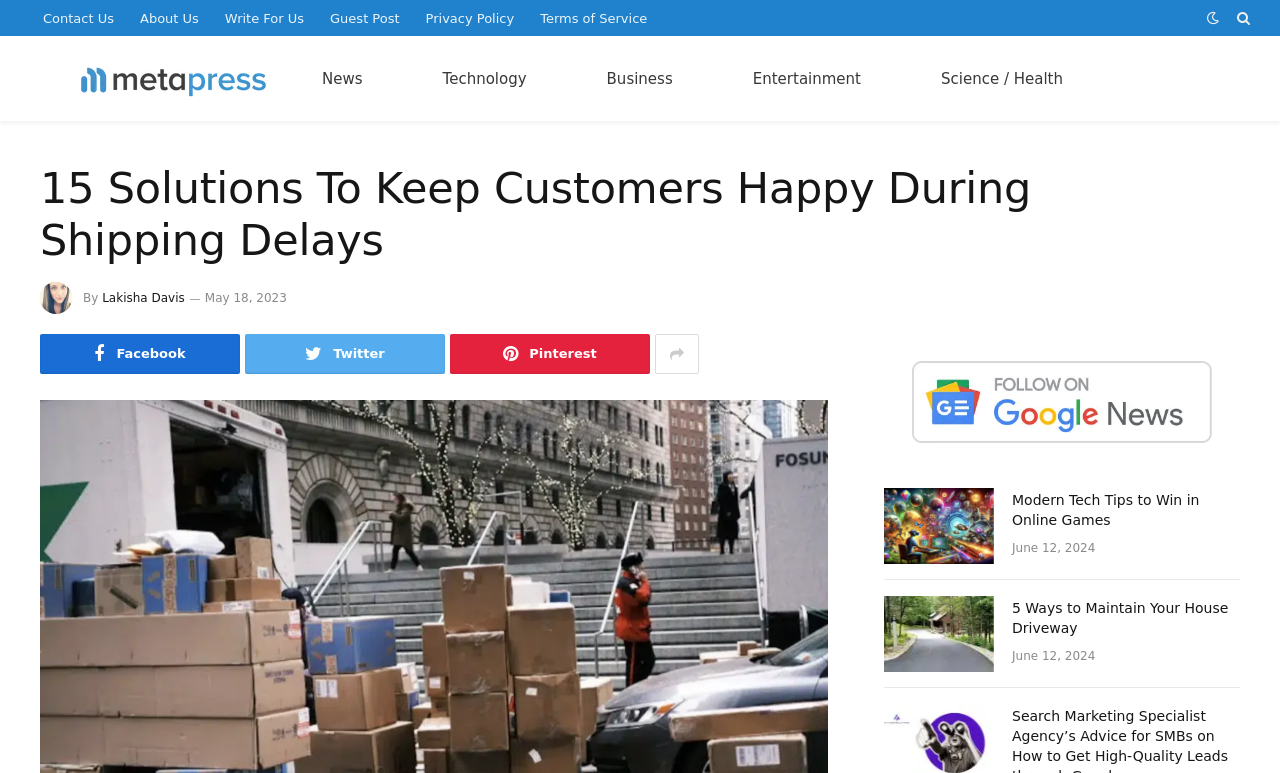What is the author of the article?
Please provide a comprehensive answer based on the contents of the image.

The author of the article can be found by looking at the 'By' section, which is located below the main heading. The text 'By' is followed by a link with the text 'Lakisha Davis', indicating that Lakisha Davis is the author of the article.